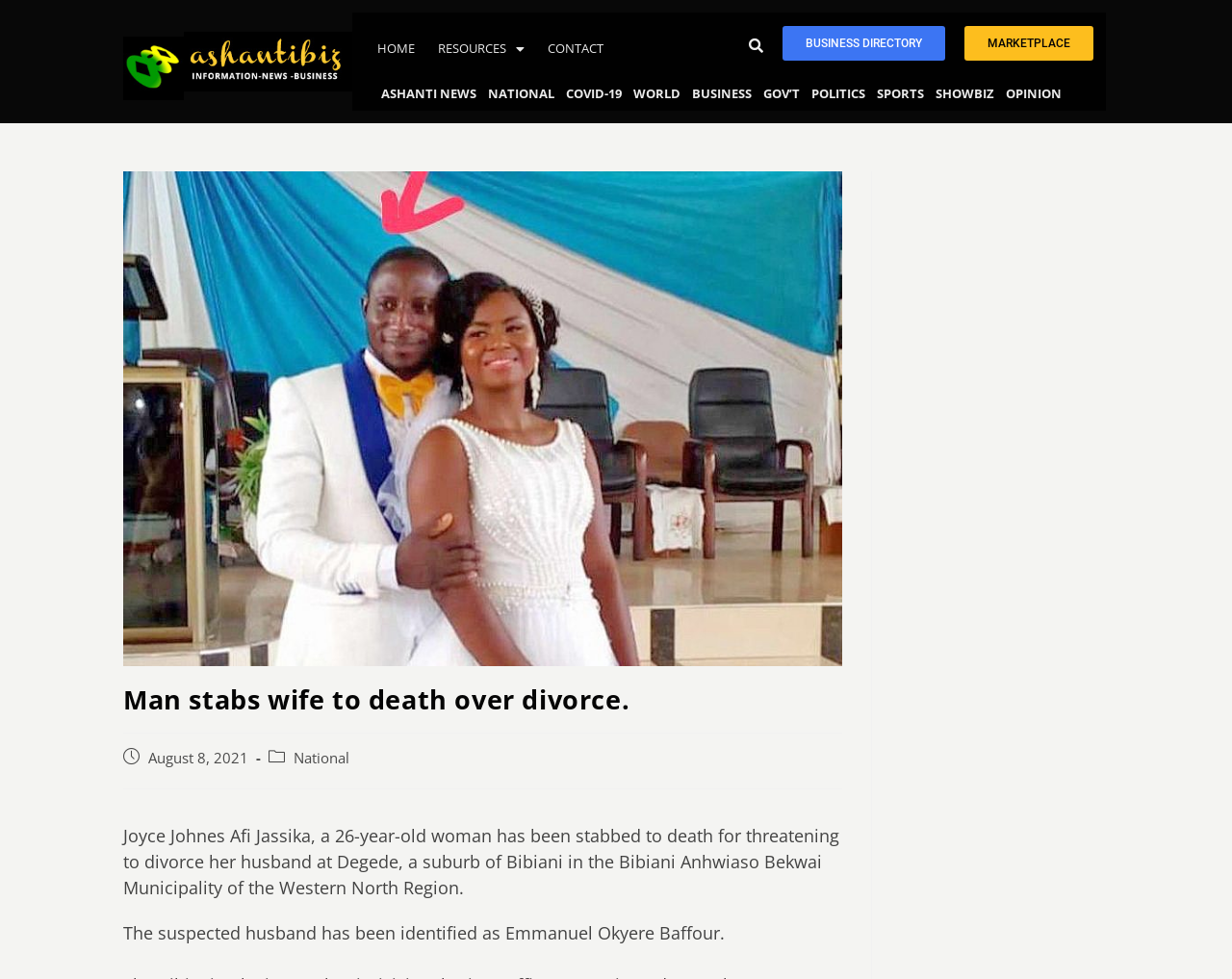From the element description: "Blog Without An Important Name", extract the bounding box coordinates of the UI element. The coordinates should be expressed as four float numbers between 0 and 1, in the order [left, top, right, bottom].

None